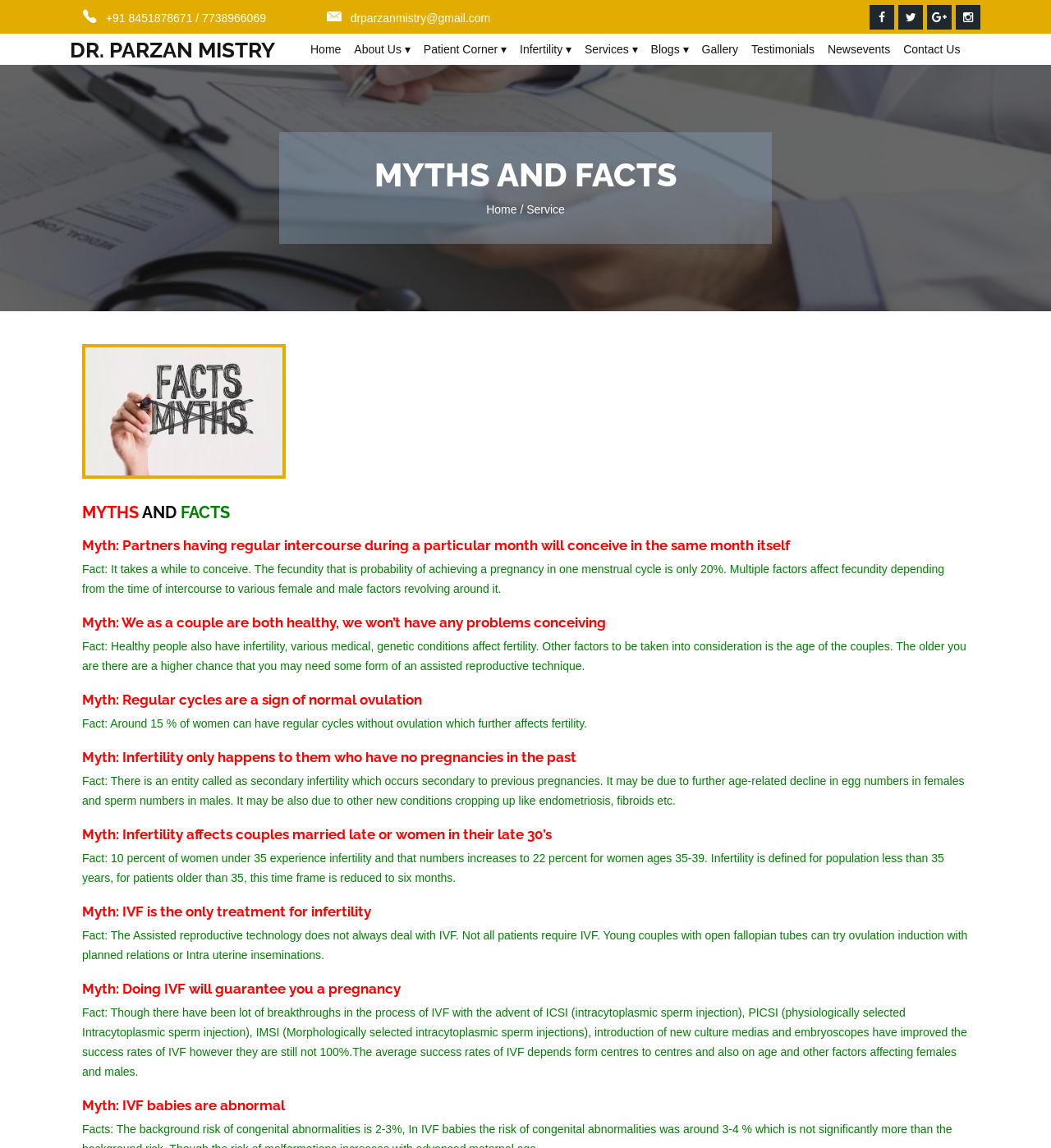How many percentage of women under 35 experience infertility?
Please provide a single word or phrase as your answer based on the screenshot.

10 percent